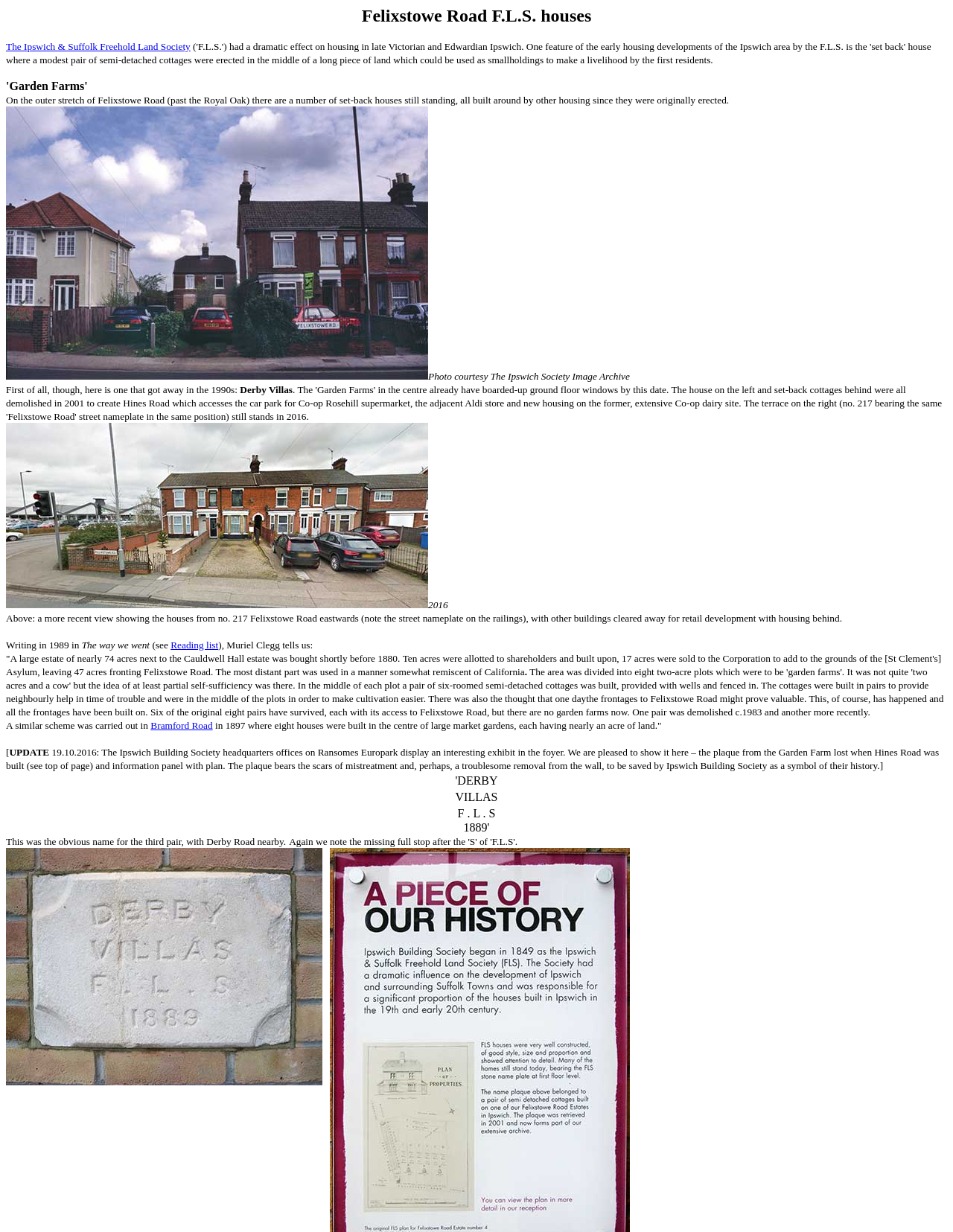Give a one-word or one-phrase response to the question:
What is the year mentioned in the text?

2016